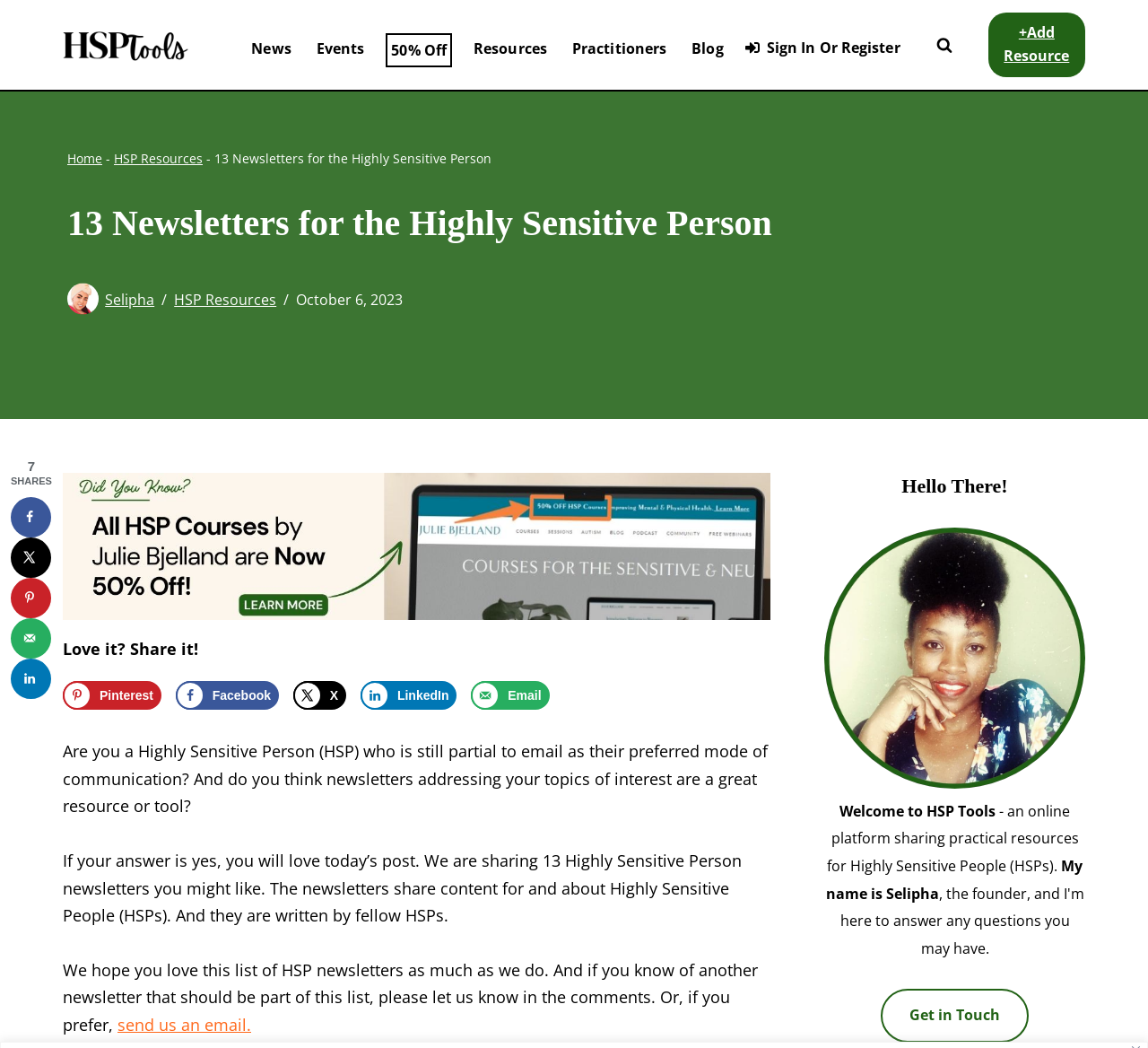Highlight the bounding box coordinates of the element that should be clicked to carry out the following instruction: "Click on 'HSP Tools Resources for the Highly Sensitive Person'". The coordinates must be given as four float numbers ranging from 0 to 1, i.e., [left, top, right, bottom].

[0.055, 0.023, 0.164, 0.063]